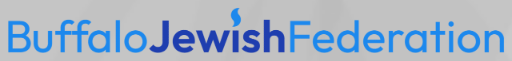Answer this question using a single word or a brief phrase:
What is reflected in the design of the logo?

Sense of community